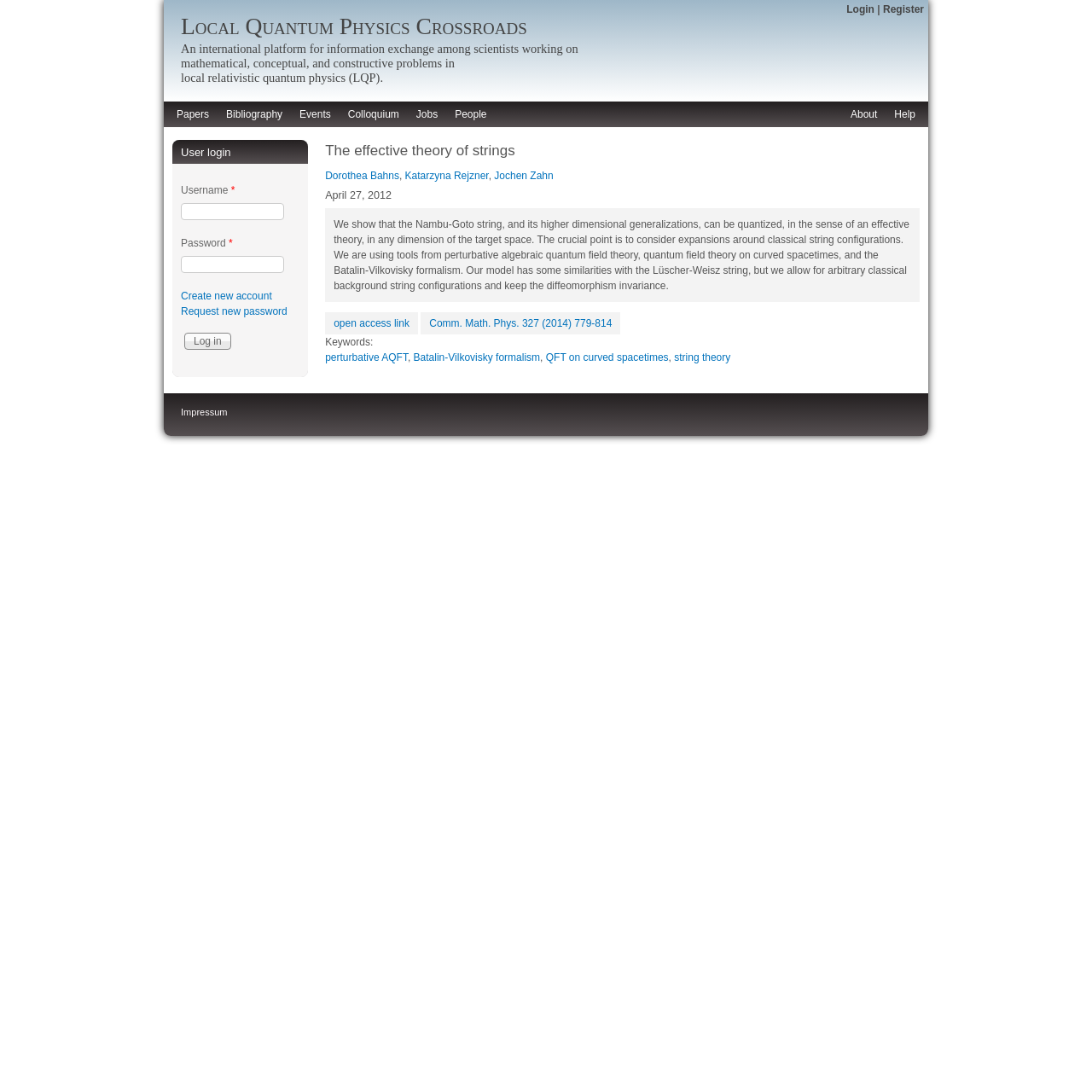Provide an in-depth caption for the webpage.

The webpage is about the effective theory of strings in local quantum physics. At the top, there is a navigation menu with links to "Skip to main content", "Login", and "Register". Below this, there is a header section with a title "Local Quantum Physics Crossroads" and a subtitle describing the platform as an international information exchange for scientists working on mathematical, conceptual, and constructive problems in local relativistic quantum physics.

To the left of the header section, there is a navigation menu with links to "Papers", "Bibliography", "Events", "Colloquium", "Jobs", "People", "Help", and "About". On the right side of the header section, there is a login form with fields for username and password, along with links to create a new account and request a new password.

The main content of the page is divided into two sections. The top section has a heading "The effective theory of strings" and lists three authors: Dorothea Bahns, Katarzyna Rejzner, and Jochen Zahn. Below this, there is a publication date "April 27, 2012" and a brief abstract describing the research on quantizing the Nambu-Goto string in any dimension of the target space. There are also links to an open access version of the paper and a citation to "Comm. Math. Phys. 327 (2014) 779-814".

The bottom section of the main content has a list of keywords related to the research, including "perturbative AQFT", "Batalin-Vilkovisky formalism", "QFT on curved spacetimes", and "string theory". At the bottom of the page, there is a footer section with a link to "Impressum".